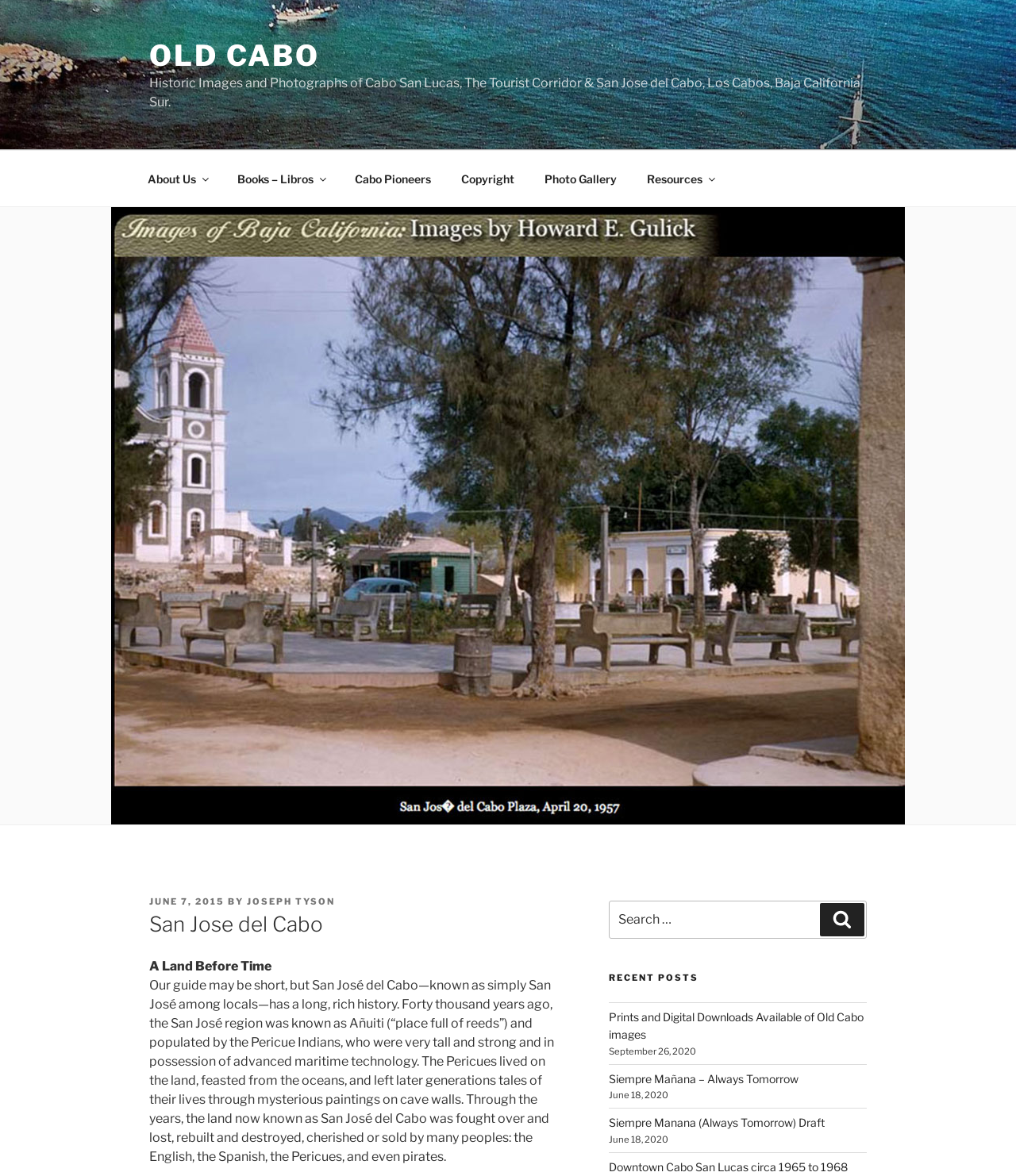Give a concise answer using one word or a phrase to the following question:
Who were the original inhabitants of San Jose del Cabo?

Pericue Indians